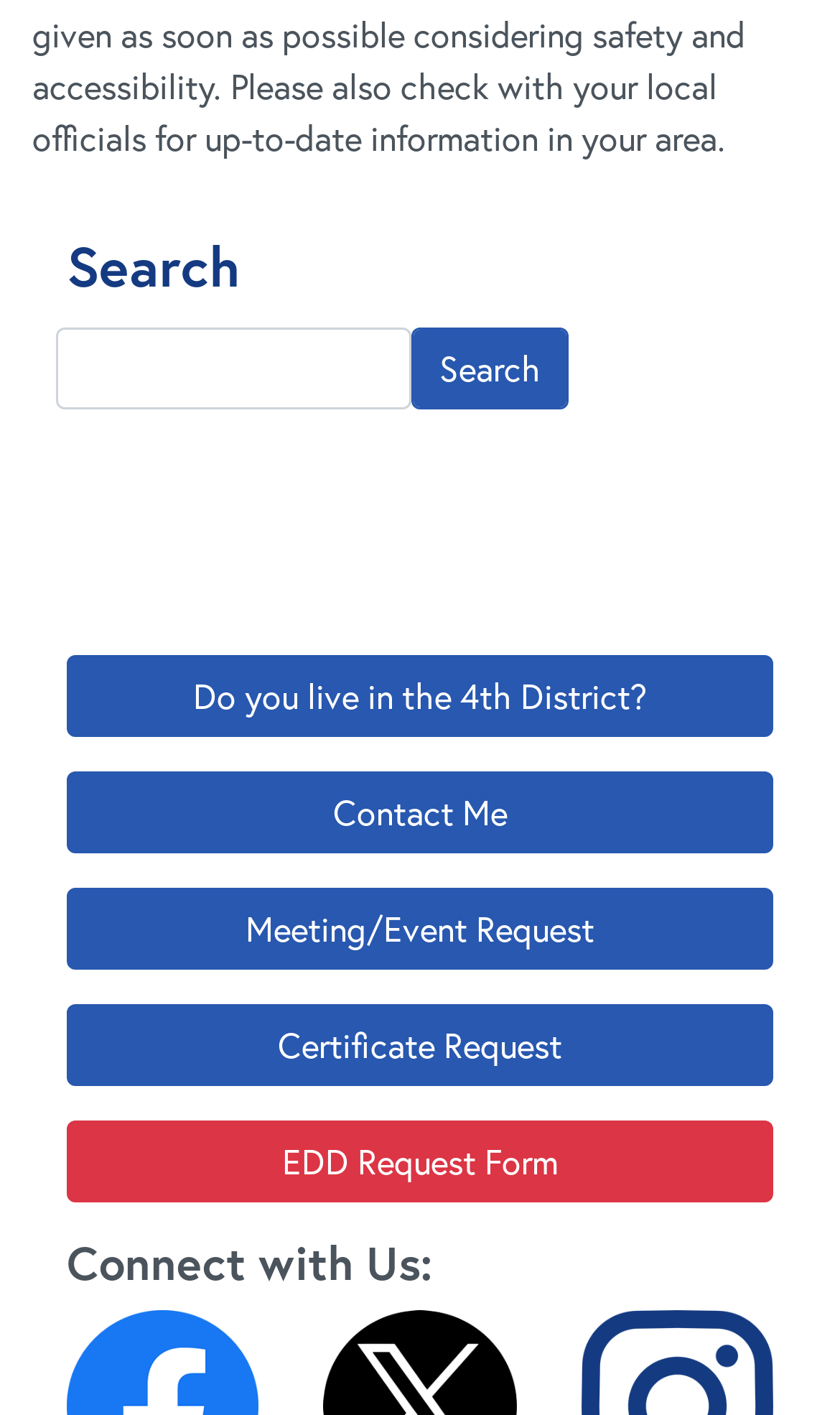Find the bounding box coordinates of the UI element according to this description: "Meeting/Event Request".

[0.079, 0.628, 0.921, 0.685]